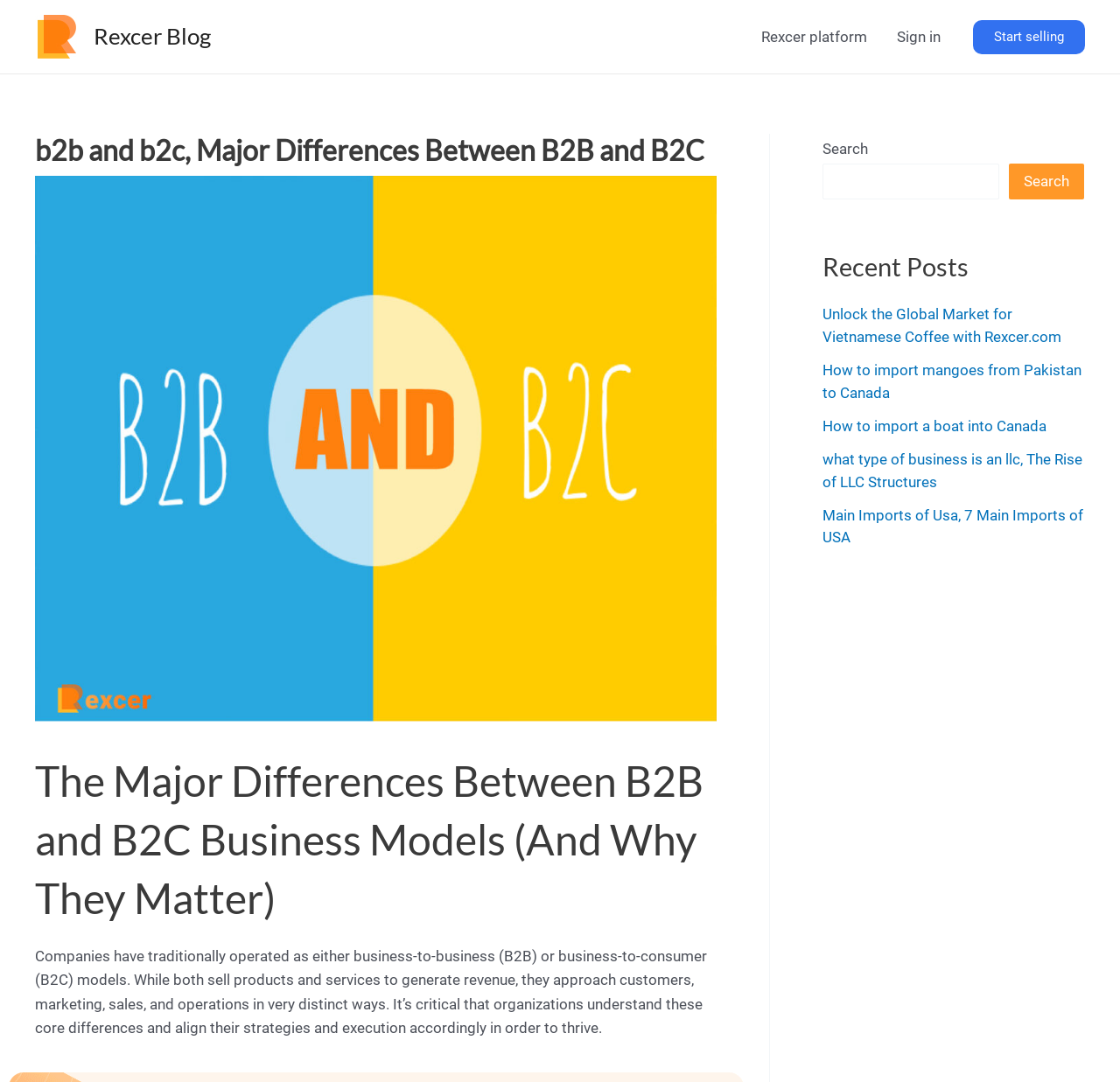Locate the bounding box of the UI element based on this description: "parent_node: Search name="s"". Provide four float numbers between 0 and 1 as [left, top, right, bottom].

[0.734, 0.151, 0.892, 0.184]